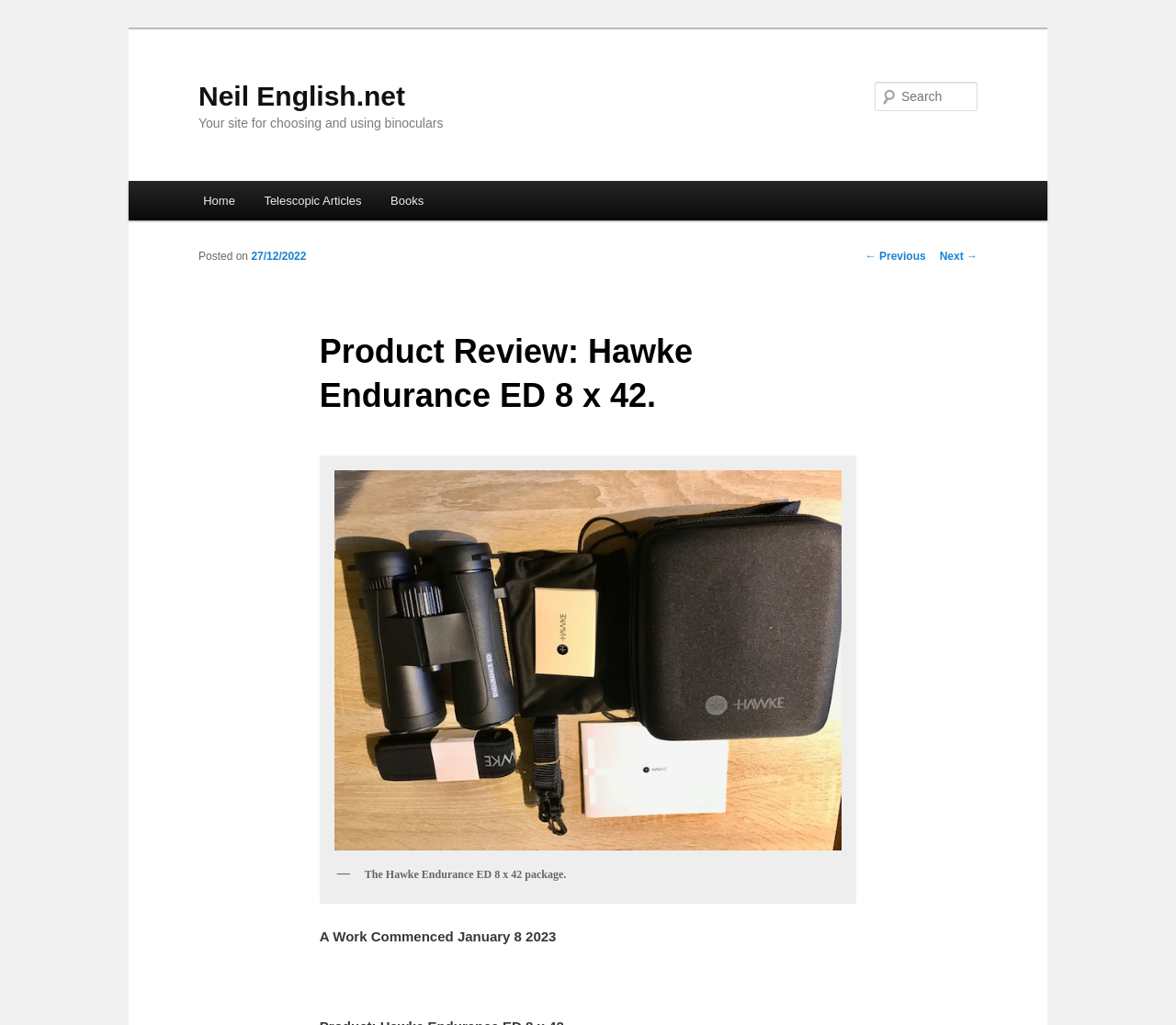Using the provided description Home, find the bounding box coordinates for the UI element. Provide the coordinates in (top-left x, top-left y, bottom-right x, bottom-right y) format, ensuring all values are between 0 and 1.

[0.16, 0.176, 0.212, 0.215]